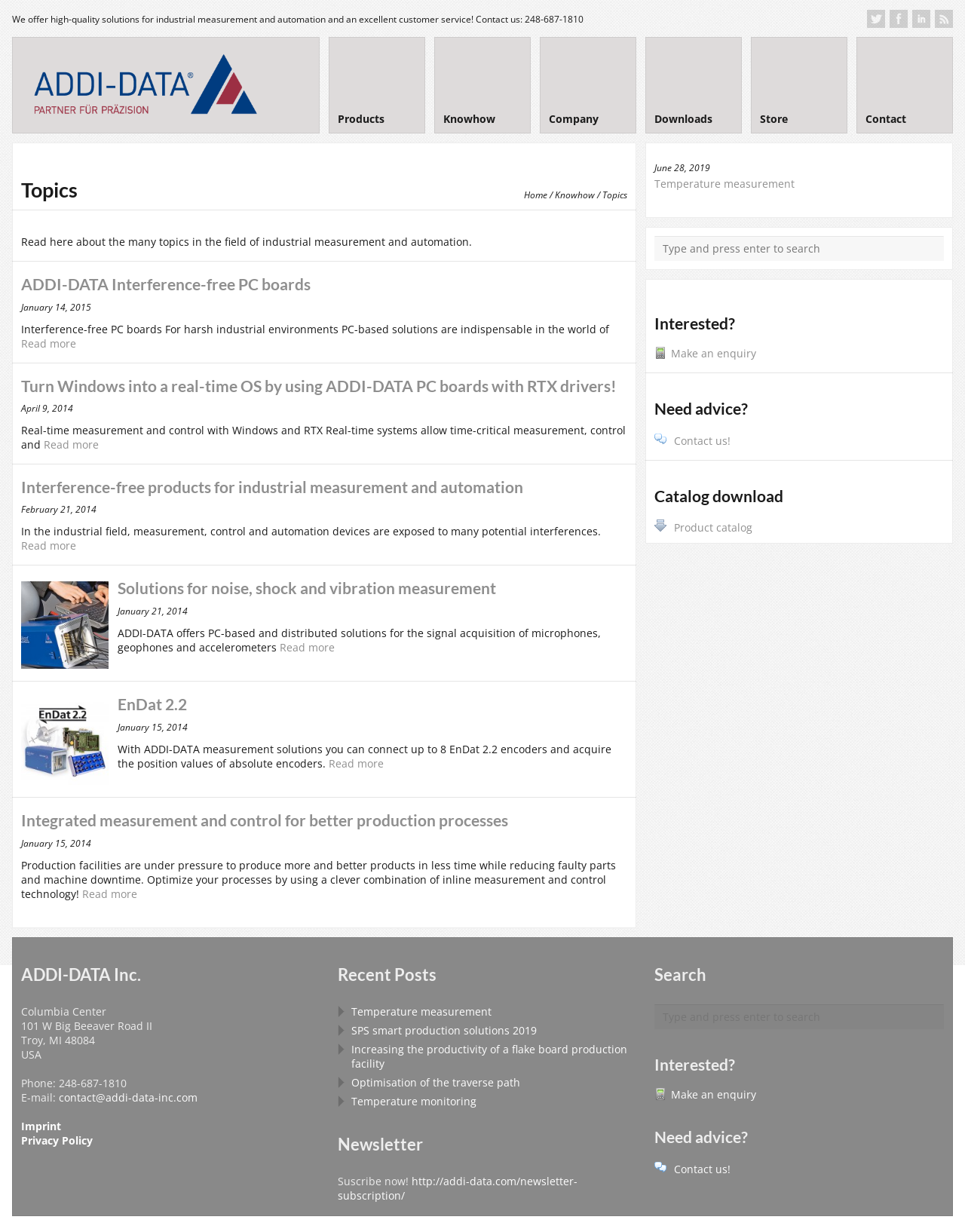Determine the bounding box coordinates of the section I need to click to execute the following instruction: "Click on the 'Products' link". Provide the coordinates as four float numbers between 0 and 1, i.e., [left, top, right, bottom].

[0.341, 0.03, 0.441, 0.108]